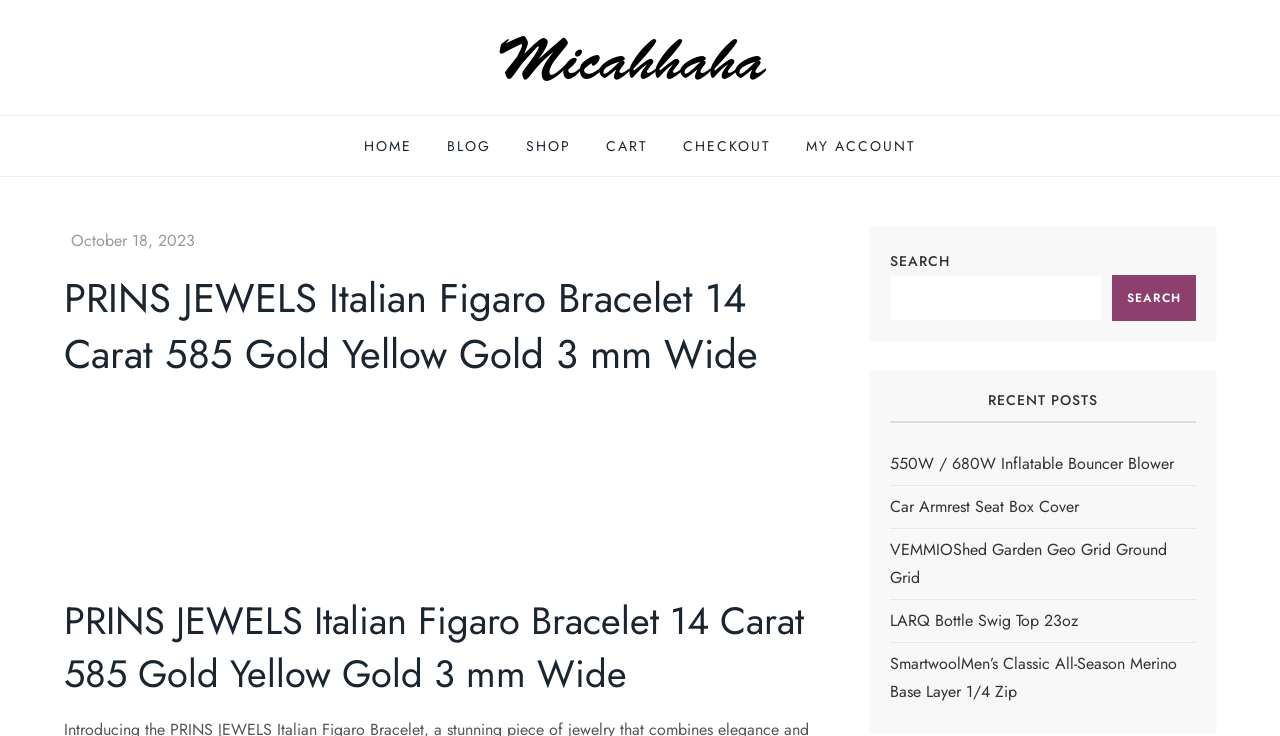From the given element description: "Search", find the bounding box for the UI element. Provide the coordinates as four float numbers between 0 and 1, in the order [left, top, right, bottom].

[0.869, 0.374, 0.934, 0.436]